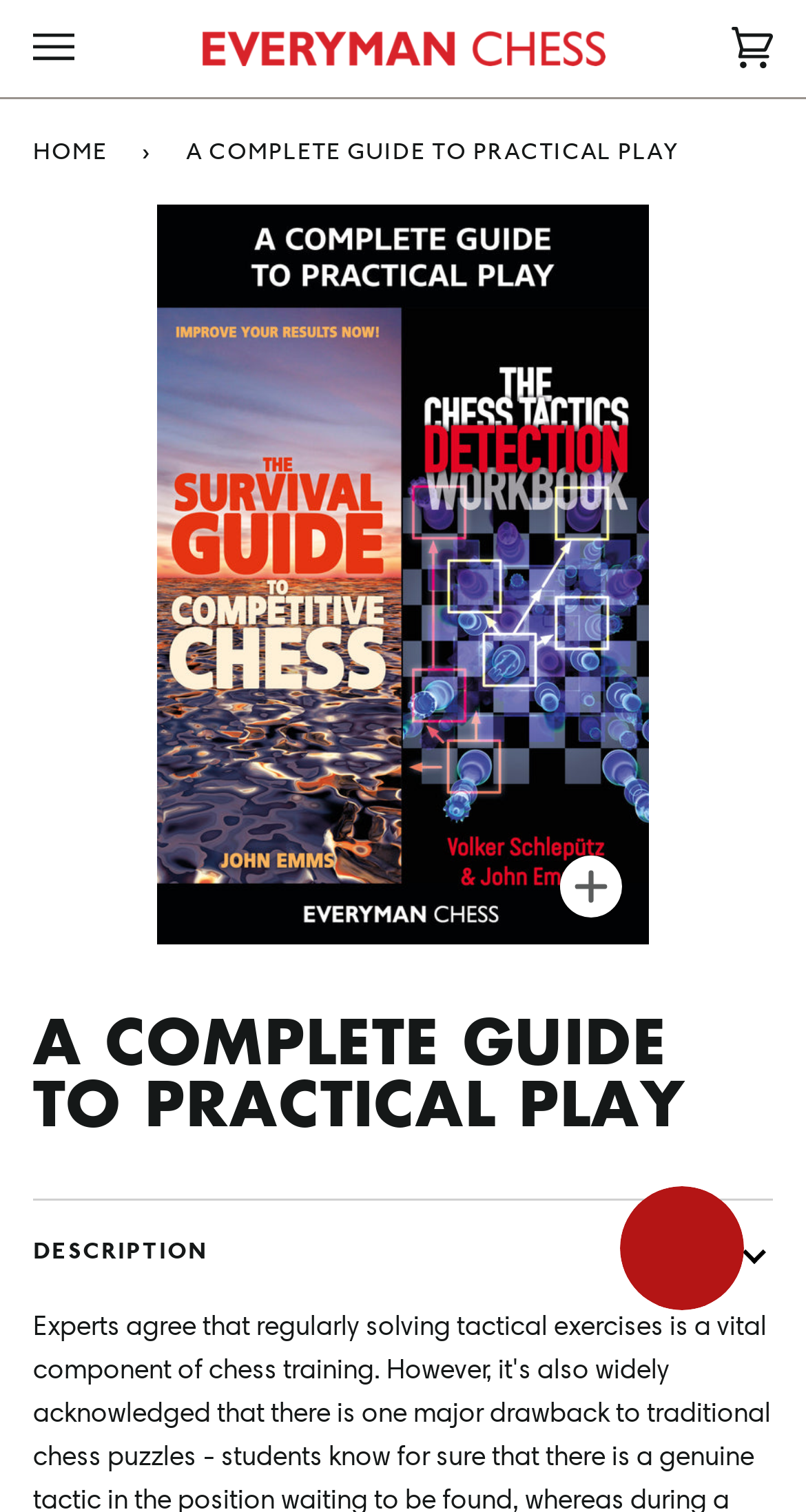How many items are in the cart?
Answer the question in as much detail as possible.

The number of items in the cart can be found in the top-right corner of the webpage, where the link 'Cart (0)' is displayed.